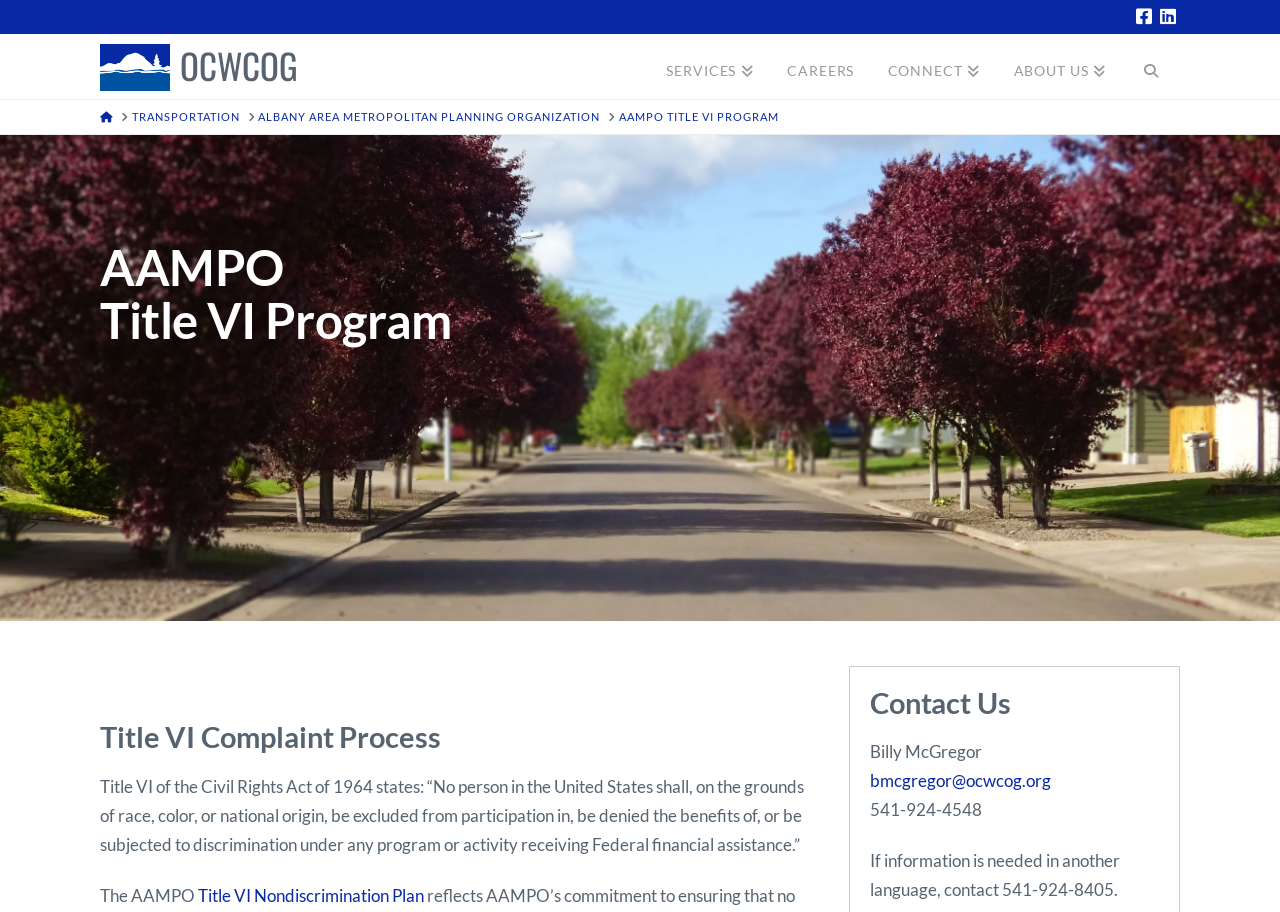What is the name of the organization?
Using the information from the image, give a concise answer in one word or a short phrase.

AAMPO